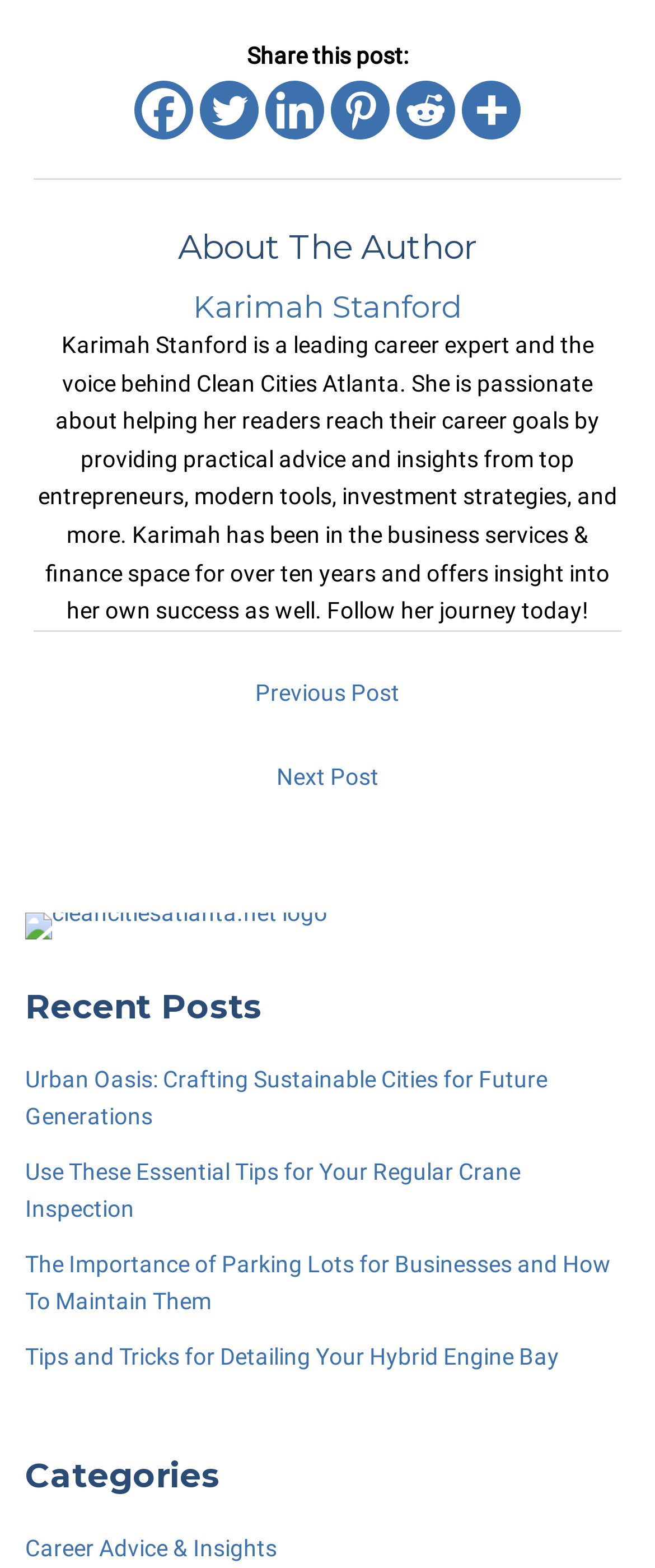Point out the bounding box coordinates of the section to click in order to follow this instruction: "Share this post on Facebook".

[0.205, 0.051, 0.295, 0.089]